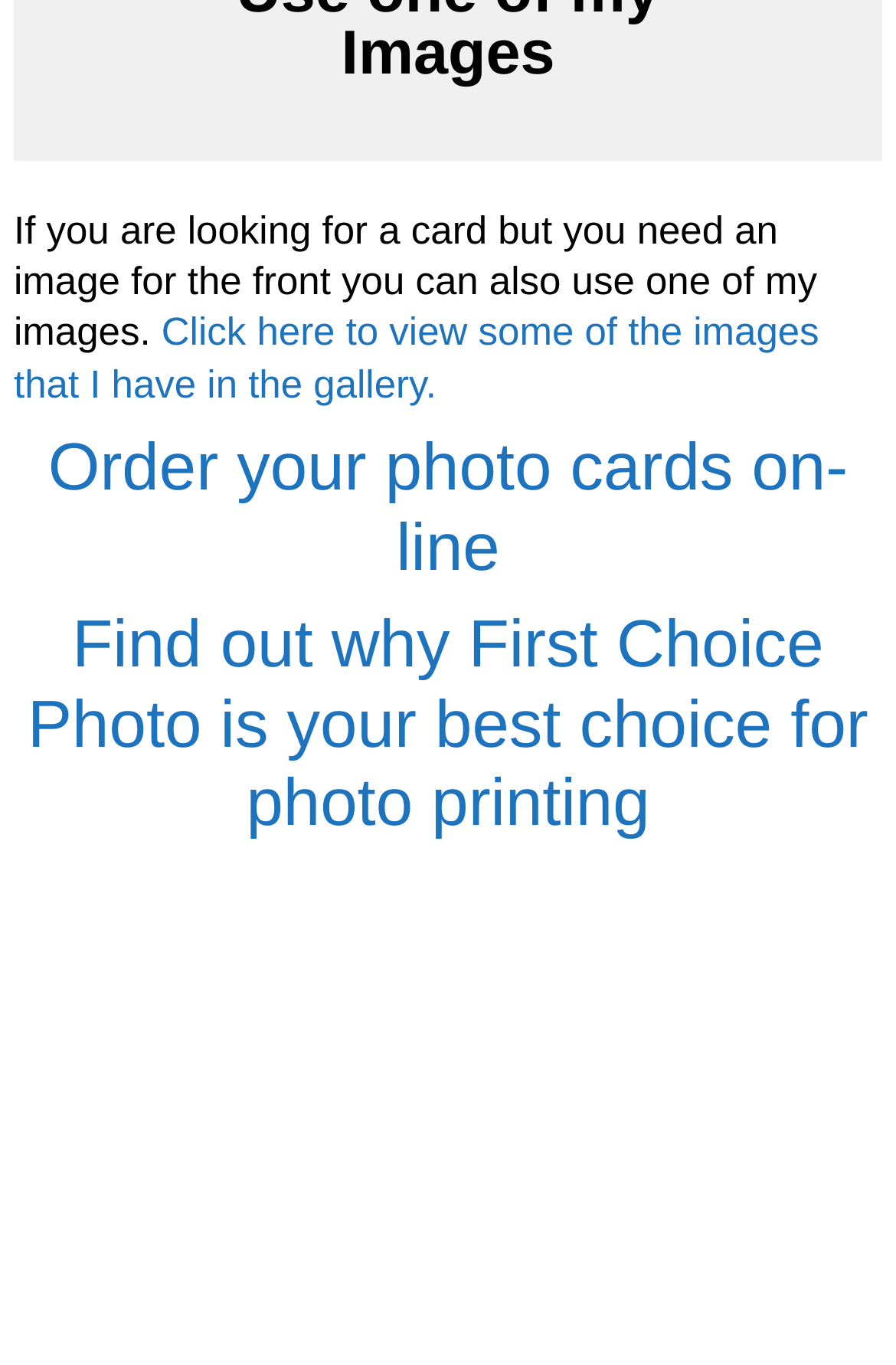What can users do if they need an image for the front of their card?
Please provide a single word or phrase as your answer based on the screenshot.

Use images from the gallery